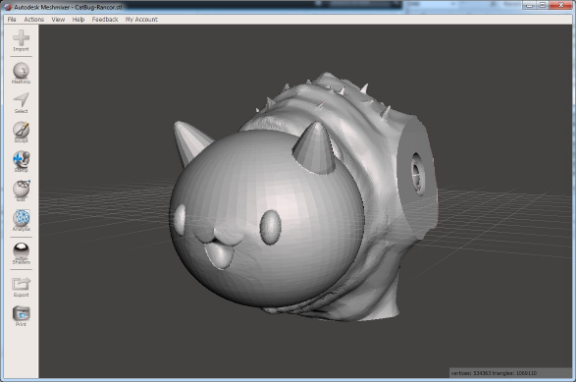Explain the image in a detailed way.

The image depicts a 3D modeling scene from Autodesk Meshmixer, showcasing a whimsical fusion of two distinct characters. In the forefront, there is a round, cartoonish head resembling a cute animal, complete with large eyes, a small mouth, and two prominent ears. This head is stylistically merged with elements inspired by a terrifying space creature, featuring sharp spikes along the back. The background grid hints at a digital workspace, illustrating the creative process behind the design.

The context of this image relates to a narrative where the creator humorously reflects on their experience using 3D modeling software to blend beloved cartoon characters with more monstrous designs. An anecdote in the accompanying text reveals the playful nature of the project, as the creator admits to amusing coworkers during their lunch break by working on this quirky creation. The character design and the overall playful tone highlight the fusion of fantasy and fun within the realm of digital art.